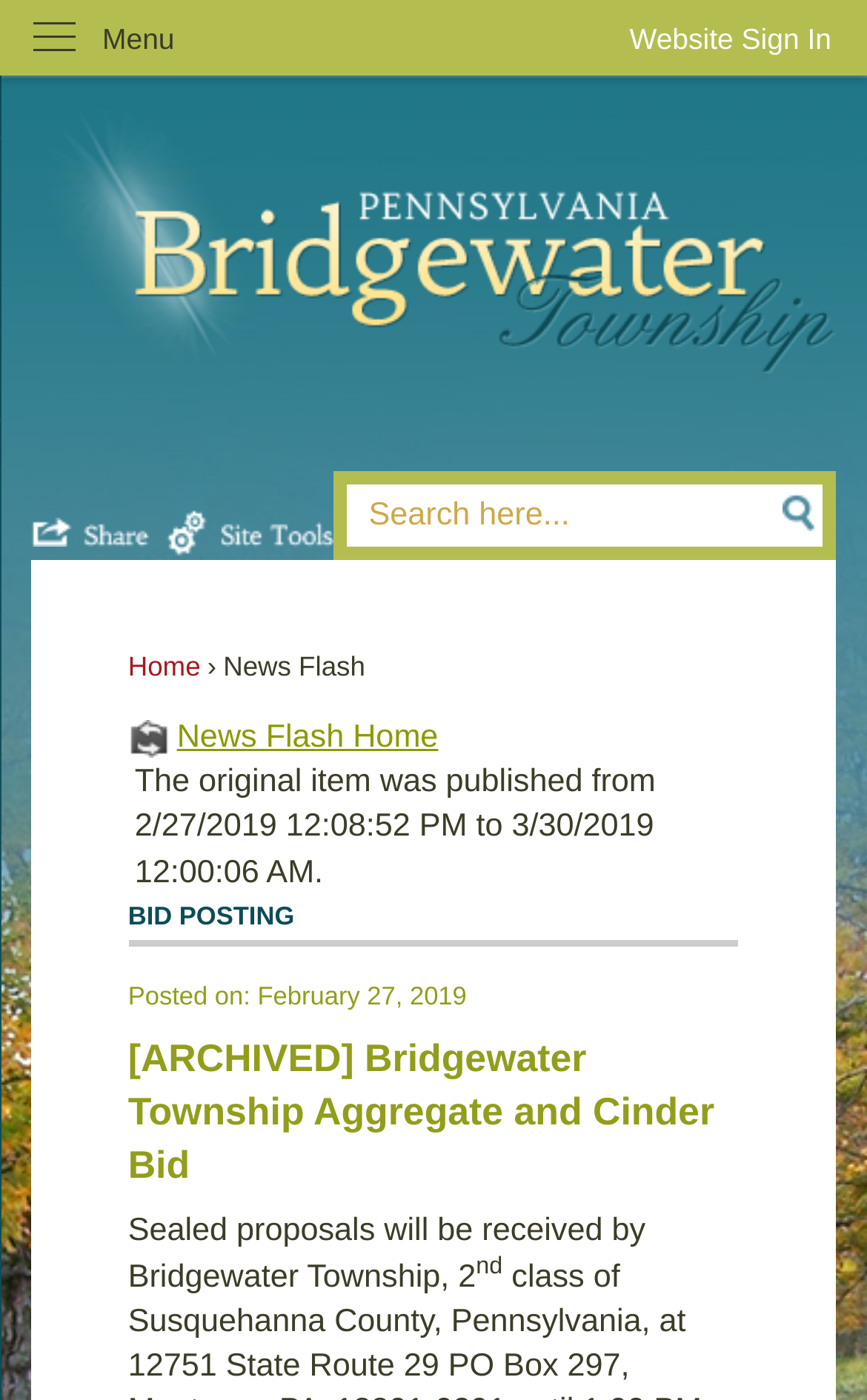What is the purpose of the webpage?
Provide a one-word or short-phrase answer based on the image.

To post a bid